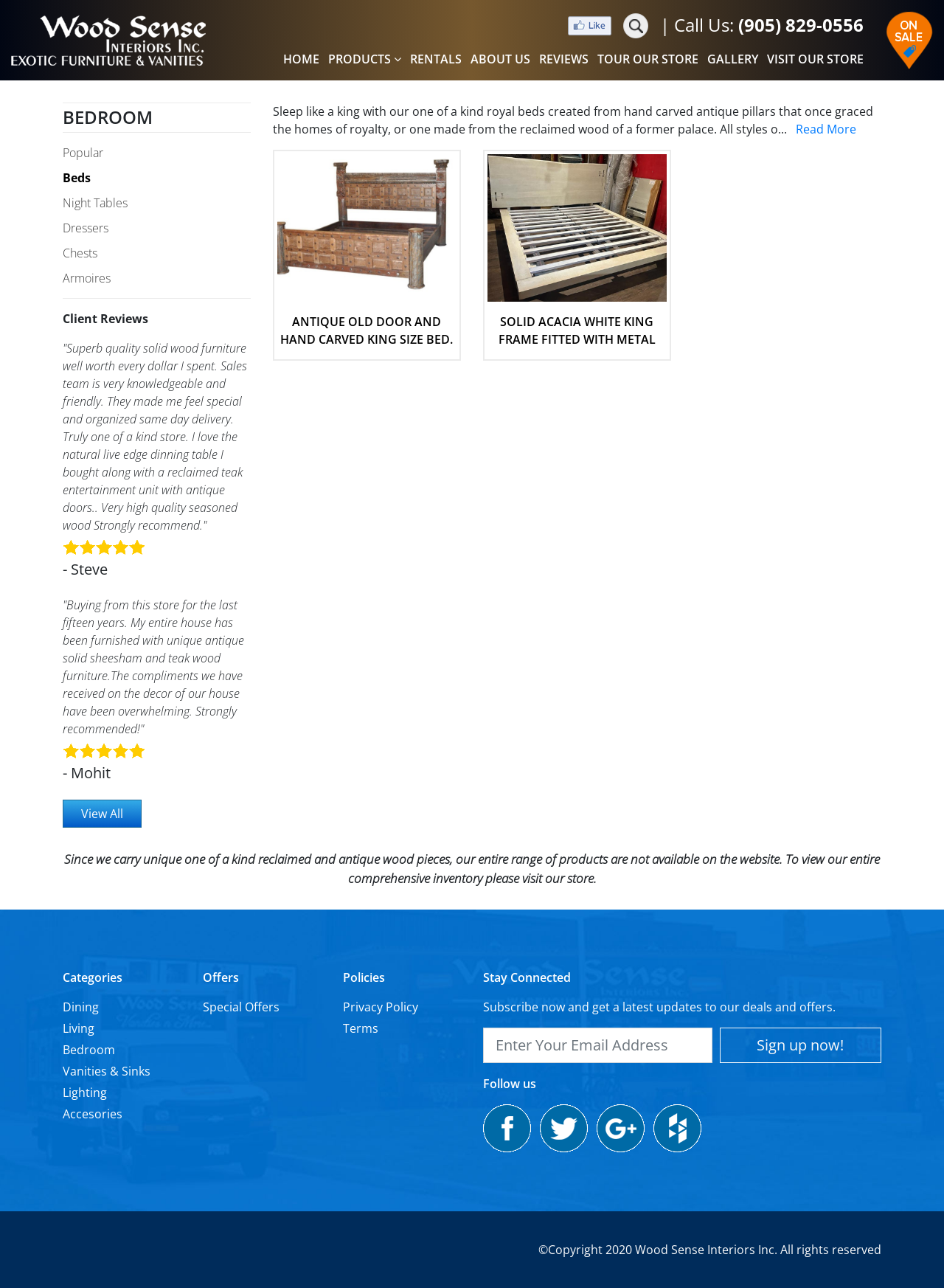Find the bounding box coordinates for the area that must be clicked to perform this action: "go to Detroit".

None